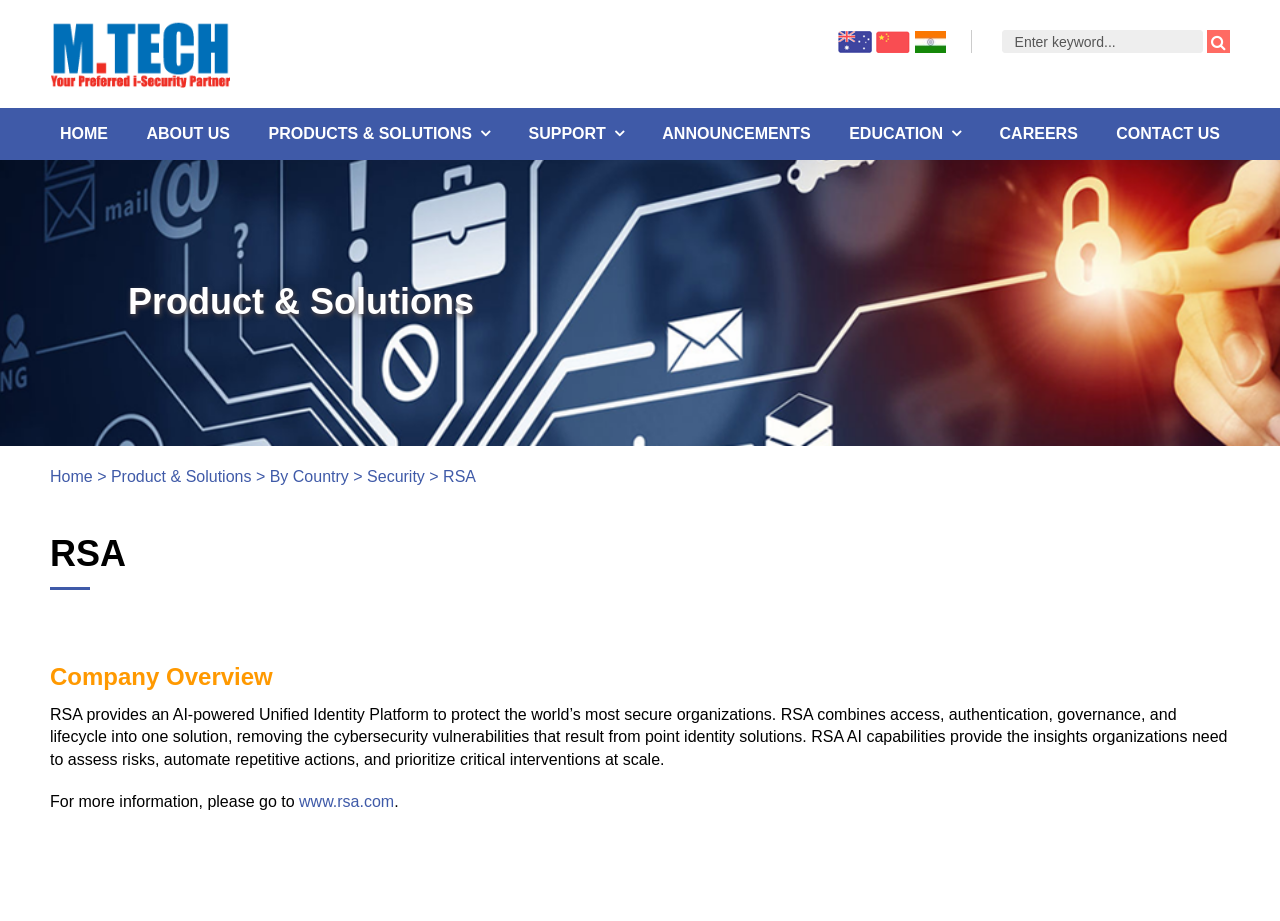Based on the description "www.rsa.com", find the bounding box of the specified UI element.

[0.234, 0.861, 0.308, 0.88]